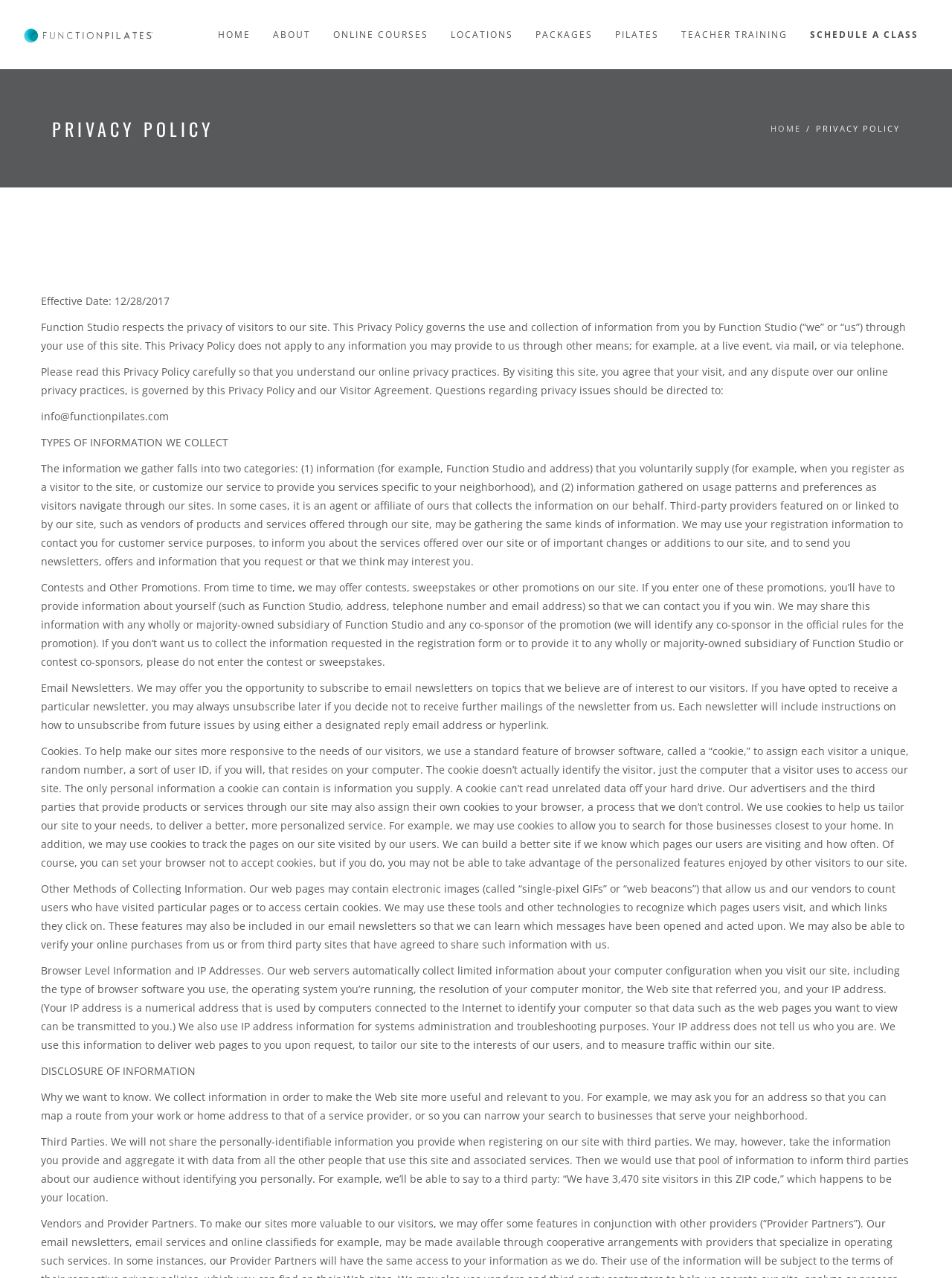Answer the following inquiry with a single word or phrase:
What is the effective date of the privacy policy?

12/28/2017